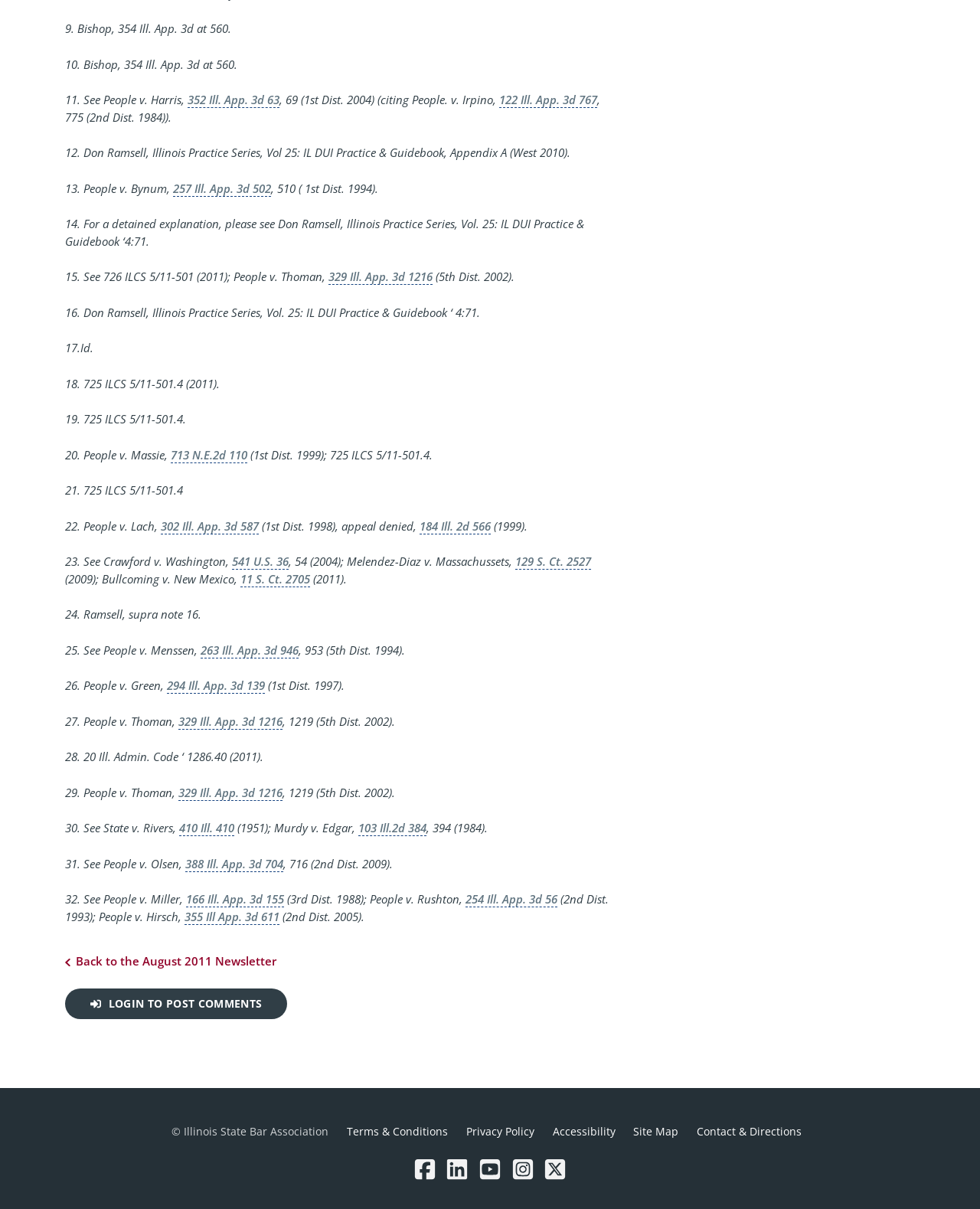Find the bounding box coordinates of the UI element according to this description: "Home".

None